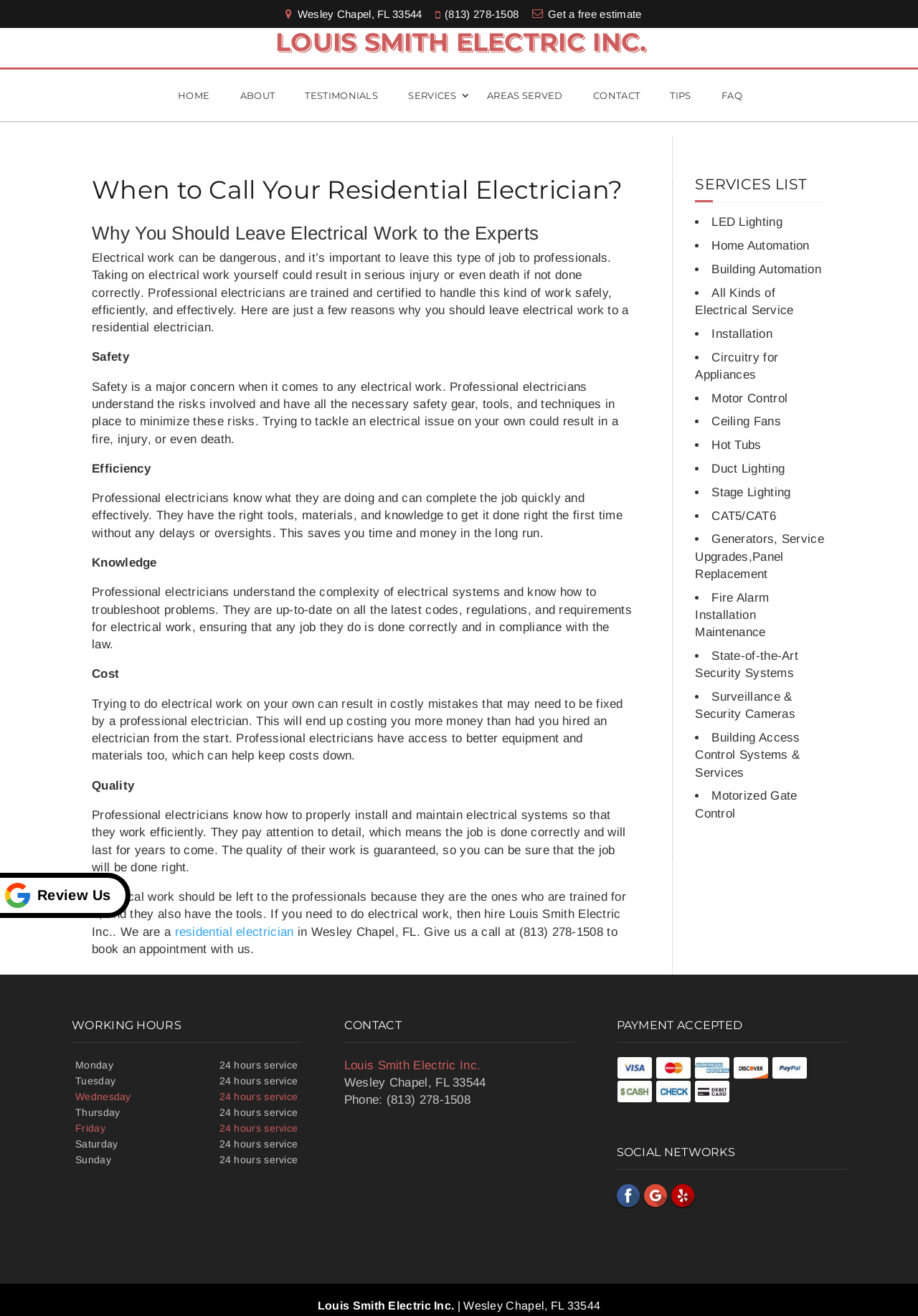Determine the bounding box of the UI component based on this description: "Louis Smith Electric Inc.". The bounding box coordinates should be four float values between 0 and 1, i.e., [left, top, right, bottom].

[0.3, 0.035, 0.704, 0.048]